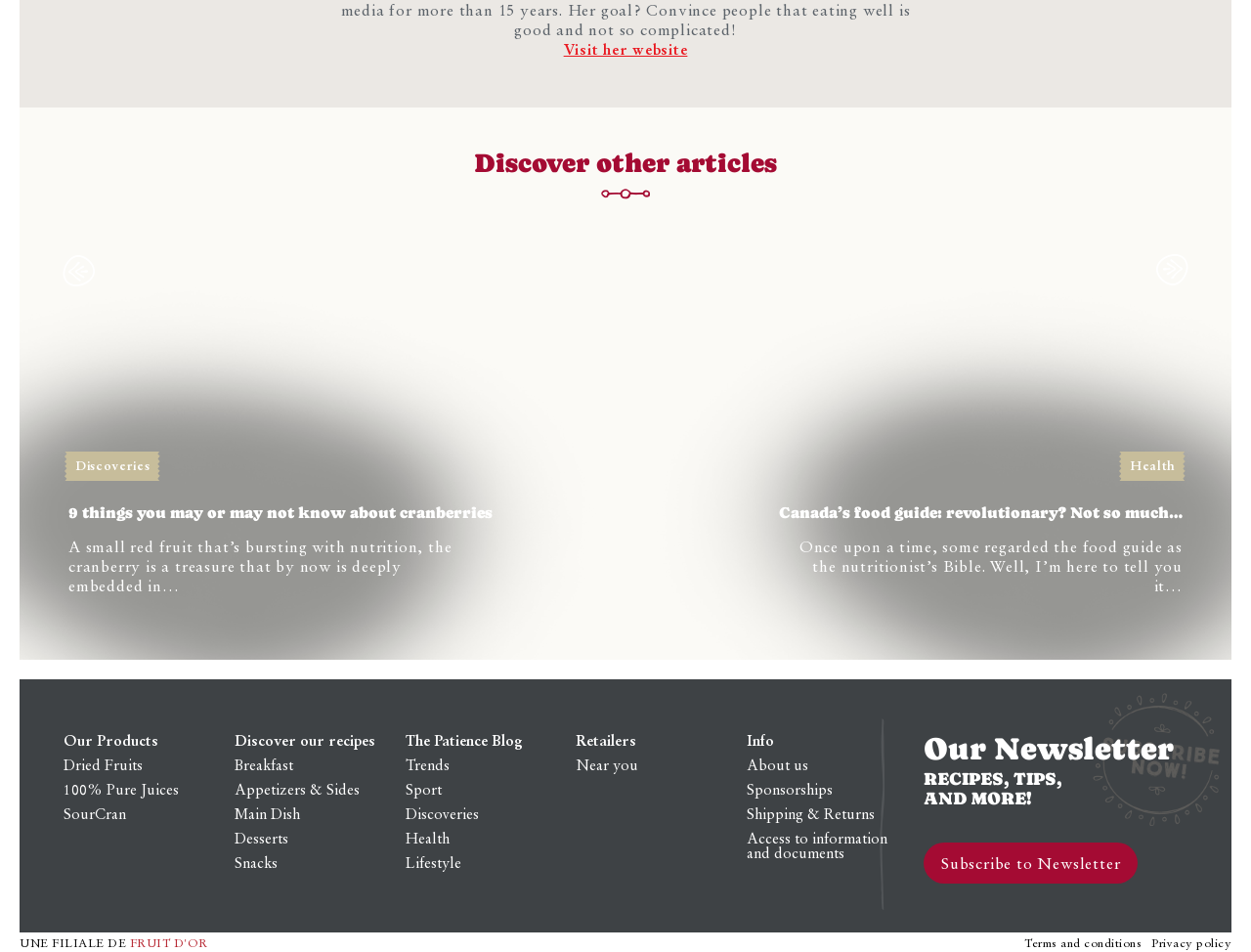Determine the bounding box coordinates of the UI element that matches the following description: "The Patience Blog". The coordinates should be four float numbers between 0 and 1 in the format [left, top, right, bottom].

[0.324, 0.77, 0.418, 0.786]